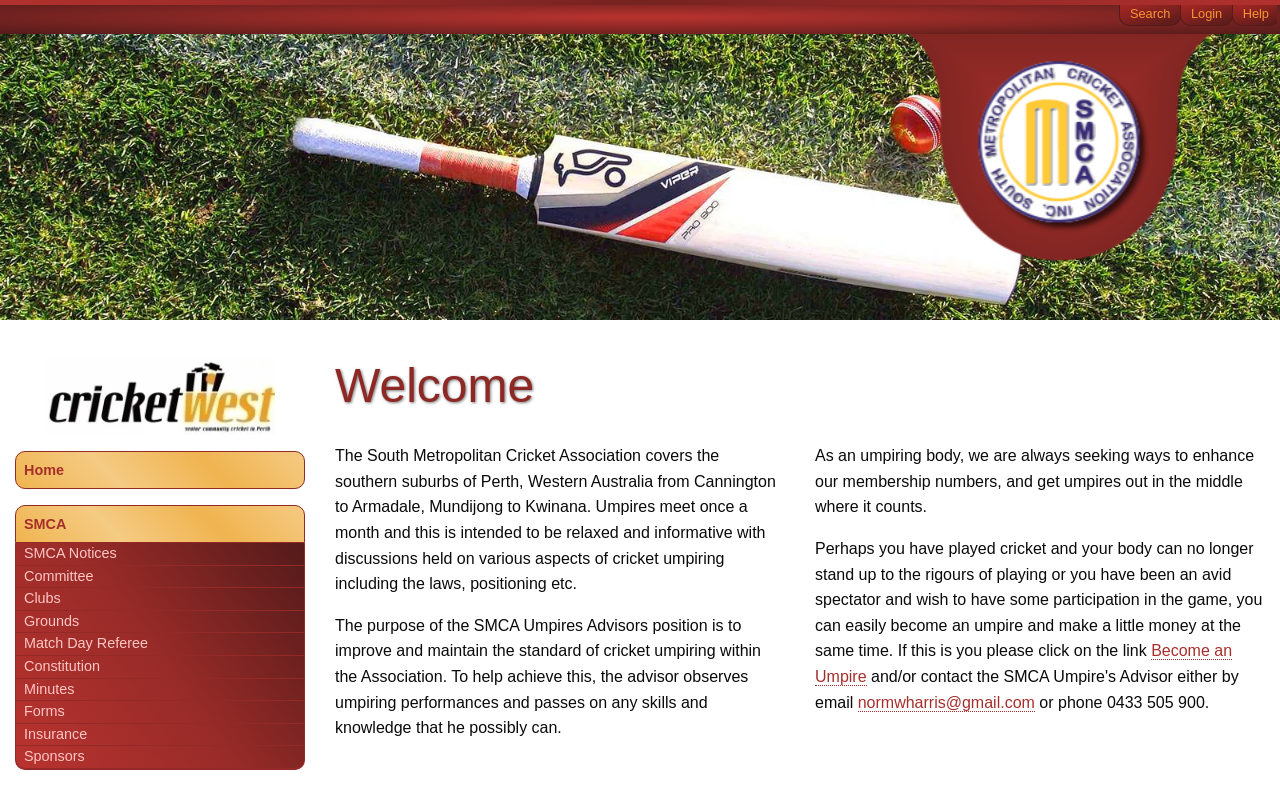Locate the bounding box coordinates of the segment that needs to be clicked to meet this instruction: "Become an umpire".

[0.637, 0.818, 0.963, 0.874]